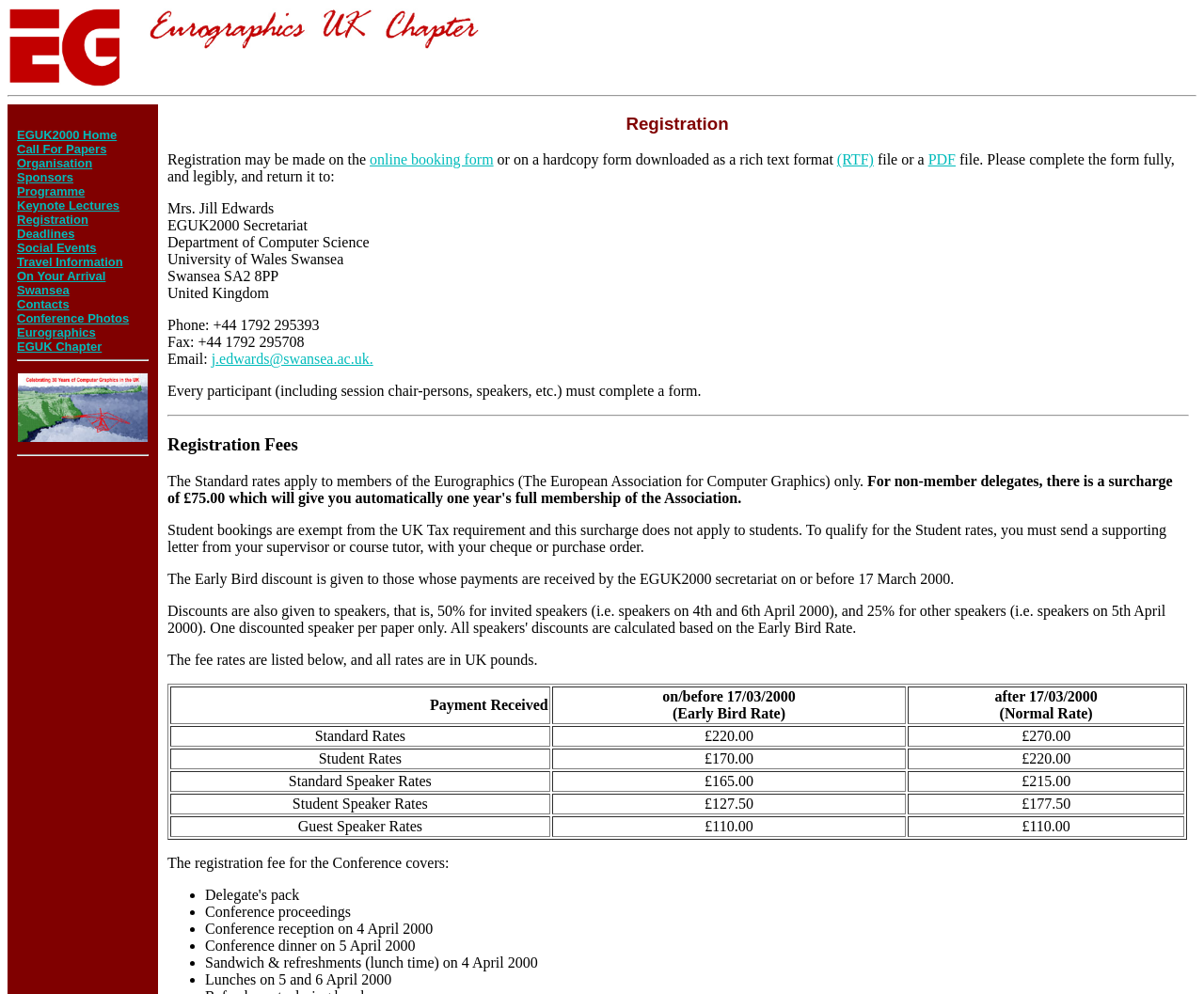Please identify the bounding box coordinates of the element that needs to be clicked to perform the following instruction: "click online booking form".

[0.307, 0.153, 0.41, 0.169]